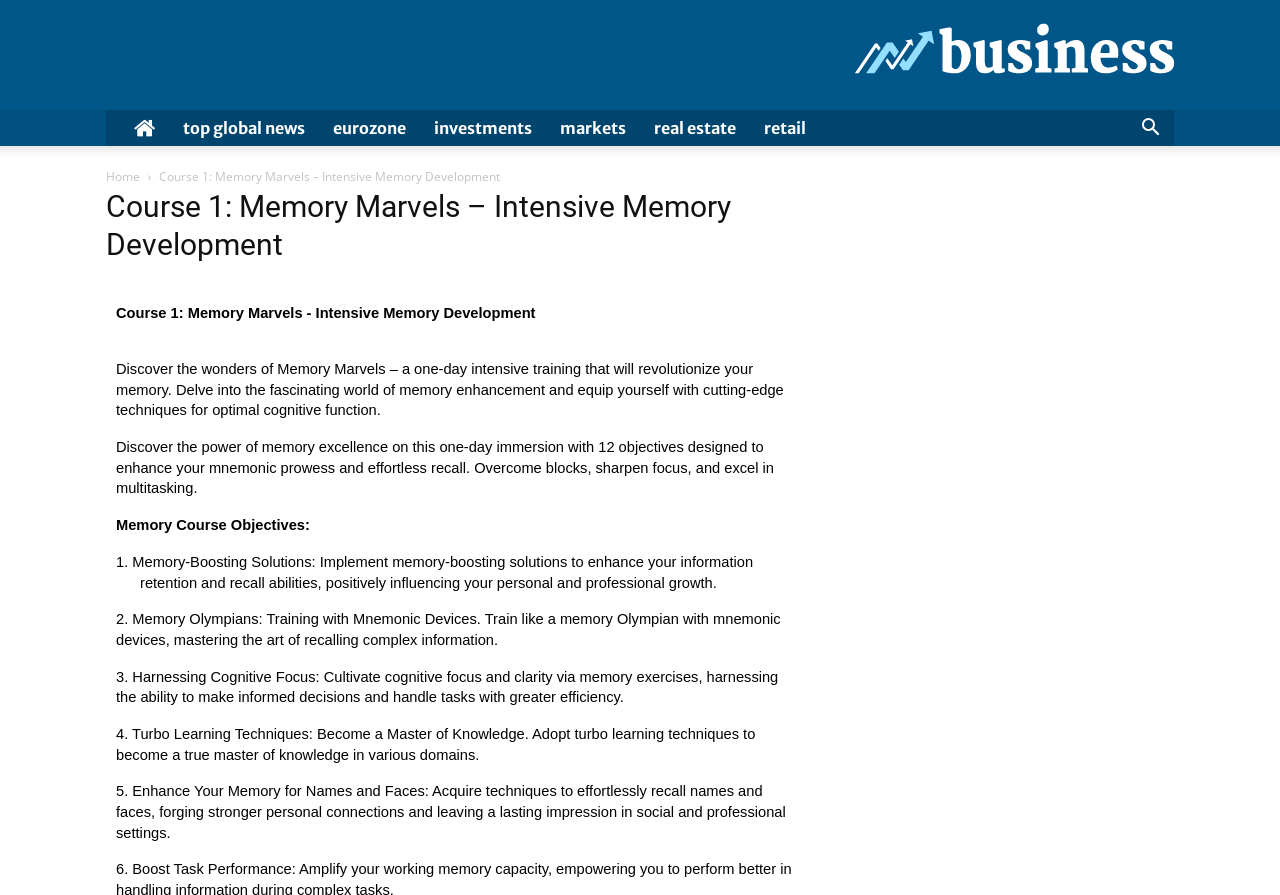Specify the bounding box coordinates of the element's area that should be clicked to execute the given instruction: "Click on the 'Home' link". The coordinates should be four float numbers between 0 and 1, i.e., [left, top, right, bottom].

[0.083, 0.188, 0.109, 0.207]